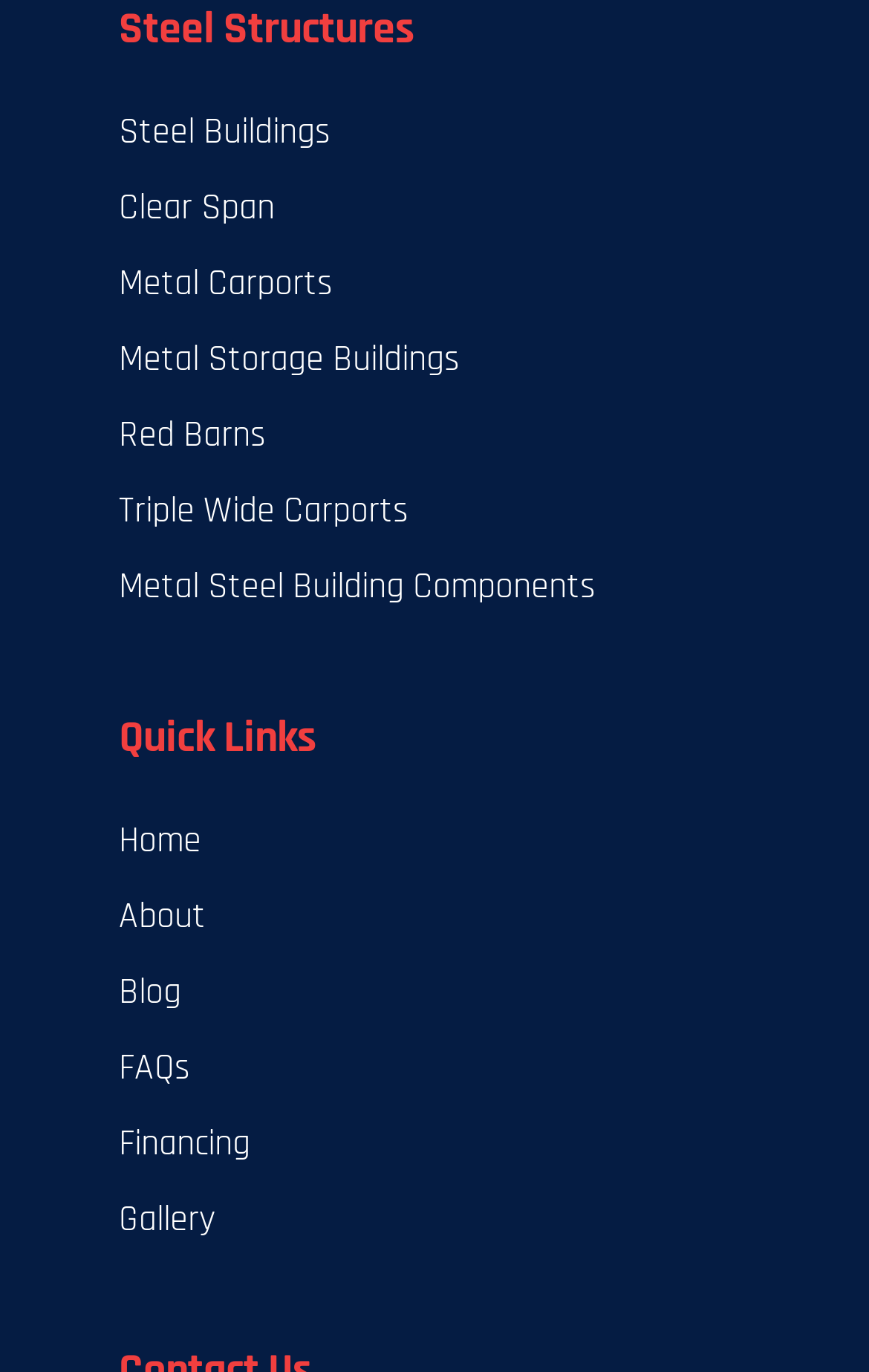Please identify the bounding box coordinates of the element's region that I should click in order to complete the following instruction: "Learn about returns and exchanges". The bounding box coordinates consist of four float numbers between 0 and 1, i.e., [left, top, right, bottom].

None